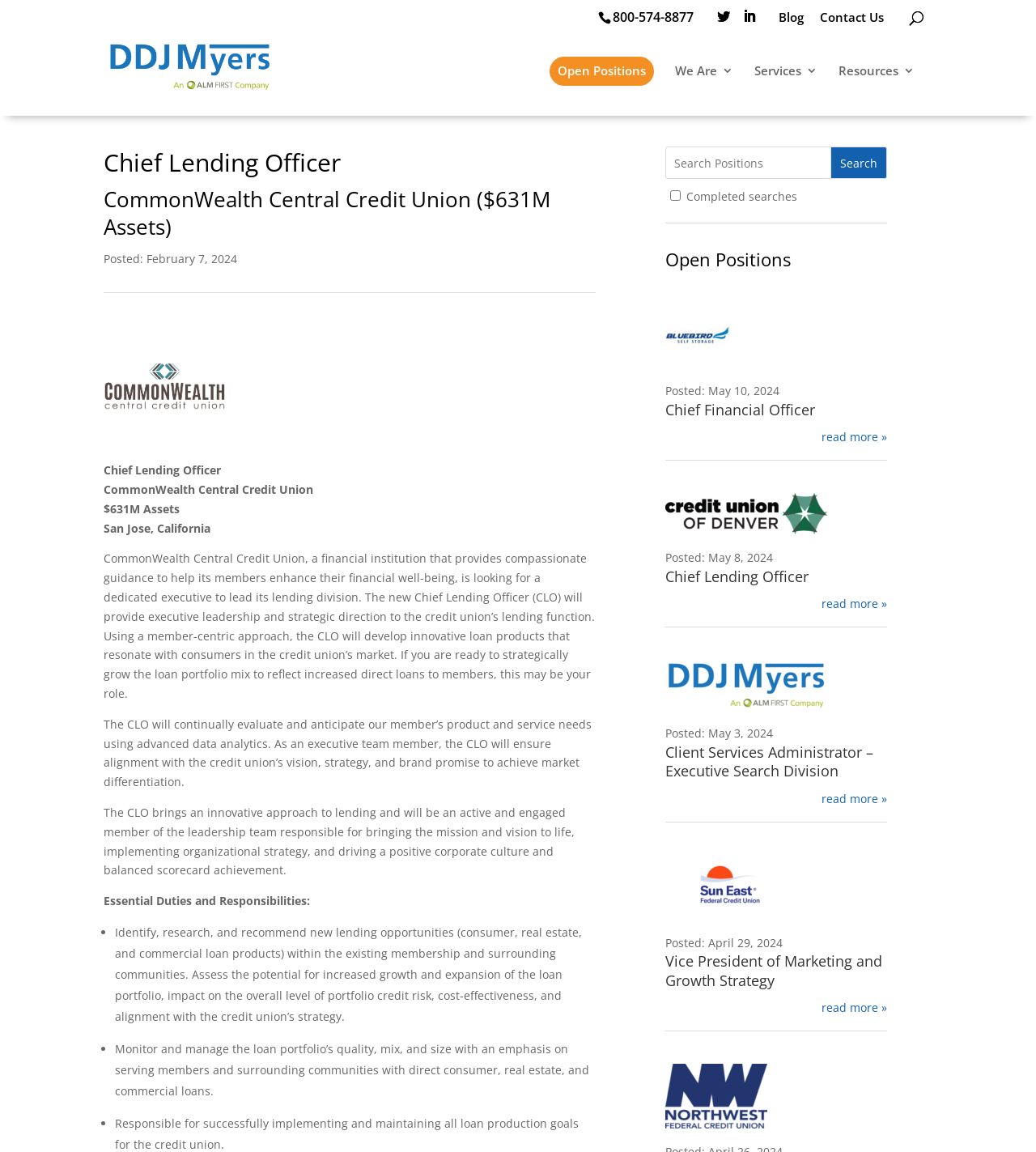Predict the bounding box coordinates of the area that should be clicked to accomplish the following instruction: "Read more about the Chief Lending Officer position". The bounding box coordinates should consist of four float numbers between 0 and 1, i.e., [left, top, right, bottom].

[0.793, 0.516, 0.856, 0.533]